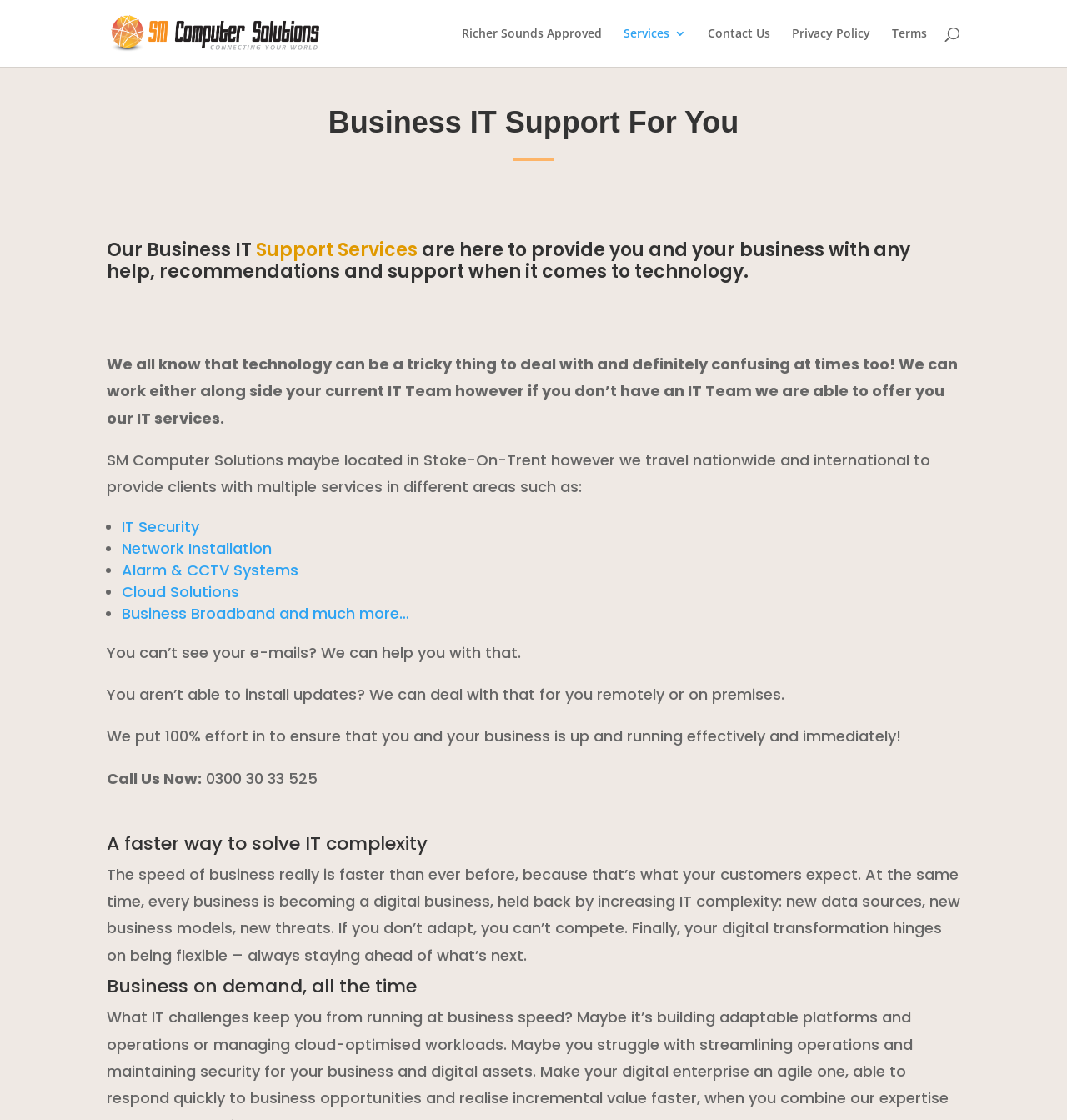Provide the bounding box coordinates for the area that should be clicked to complete the instruction: "View the 'Alaskan King Bed Company' website".

None